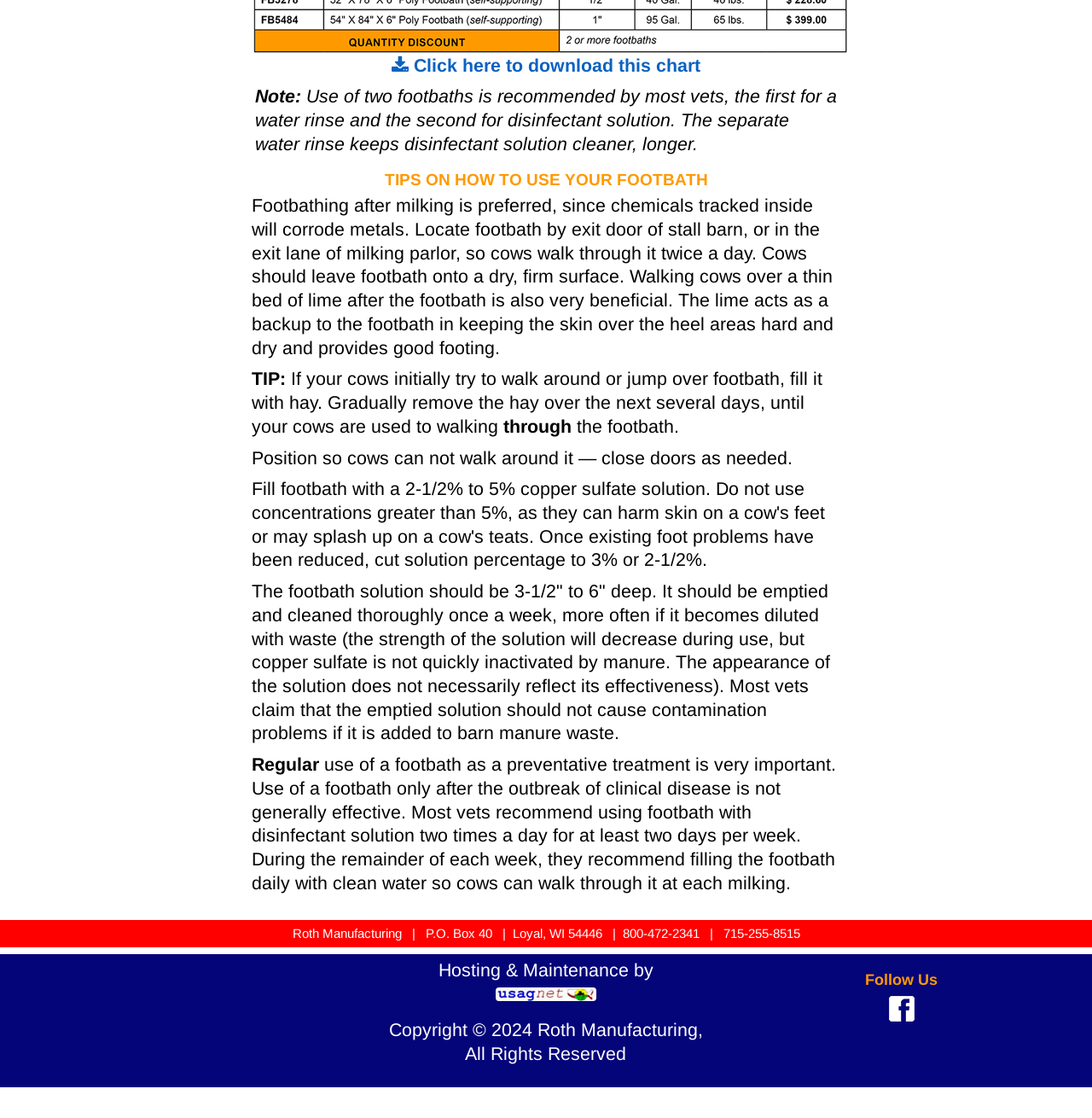Using the element description: "parent_node: Hosting & Maintenance by", determine the bounding box coordinates. The coordinates should be in the format [left, top, right, bottom], with values between 0 and 1.

[0.454, 0.89, 0.546, 0.901]